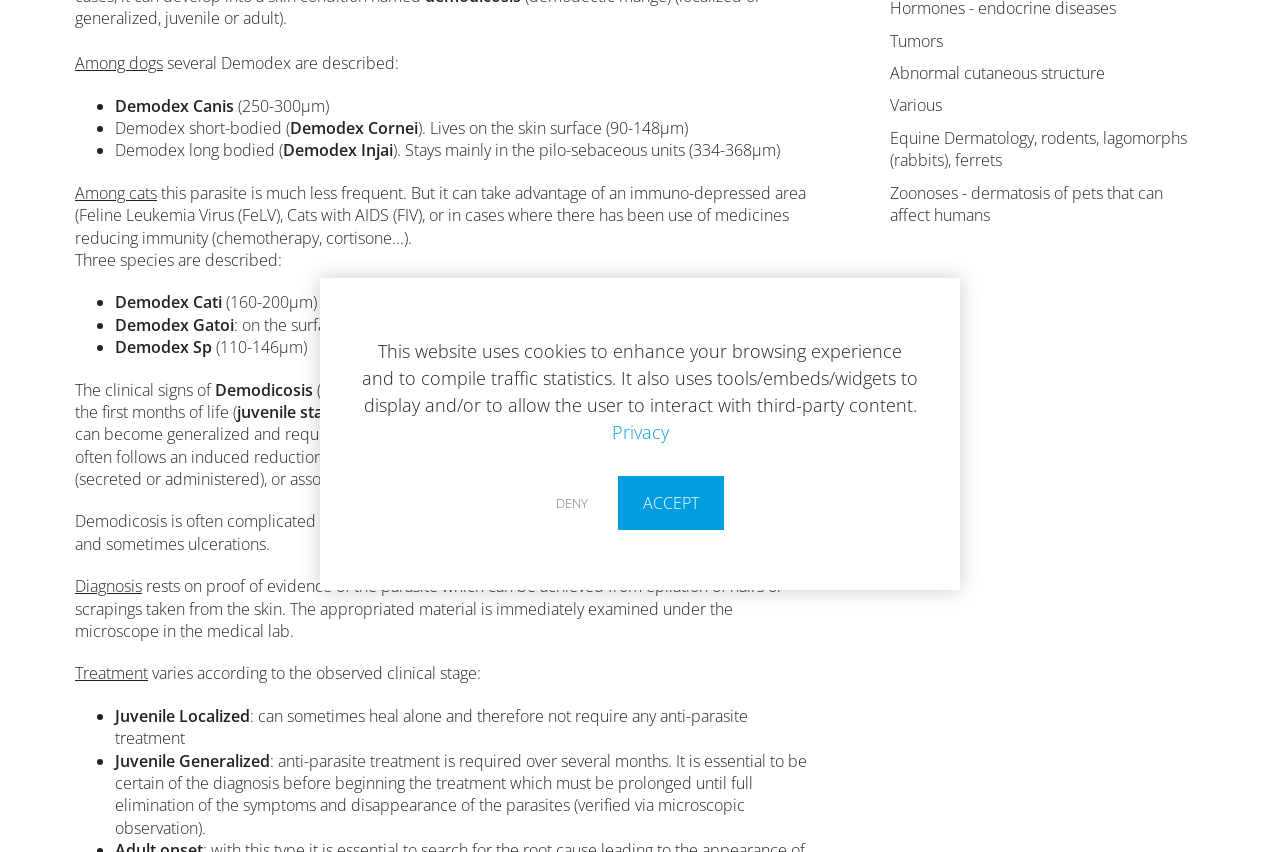Using the element description: "Abnormal cutaneous structure", determine the bounding box coordinates. The coordinates should be in the format [left, top, right, bottom], with values between 0 and 1.

[0.684, 0.067, 0.941, 0.105]